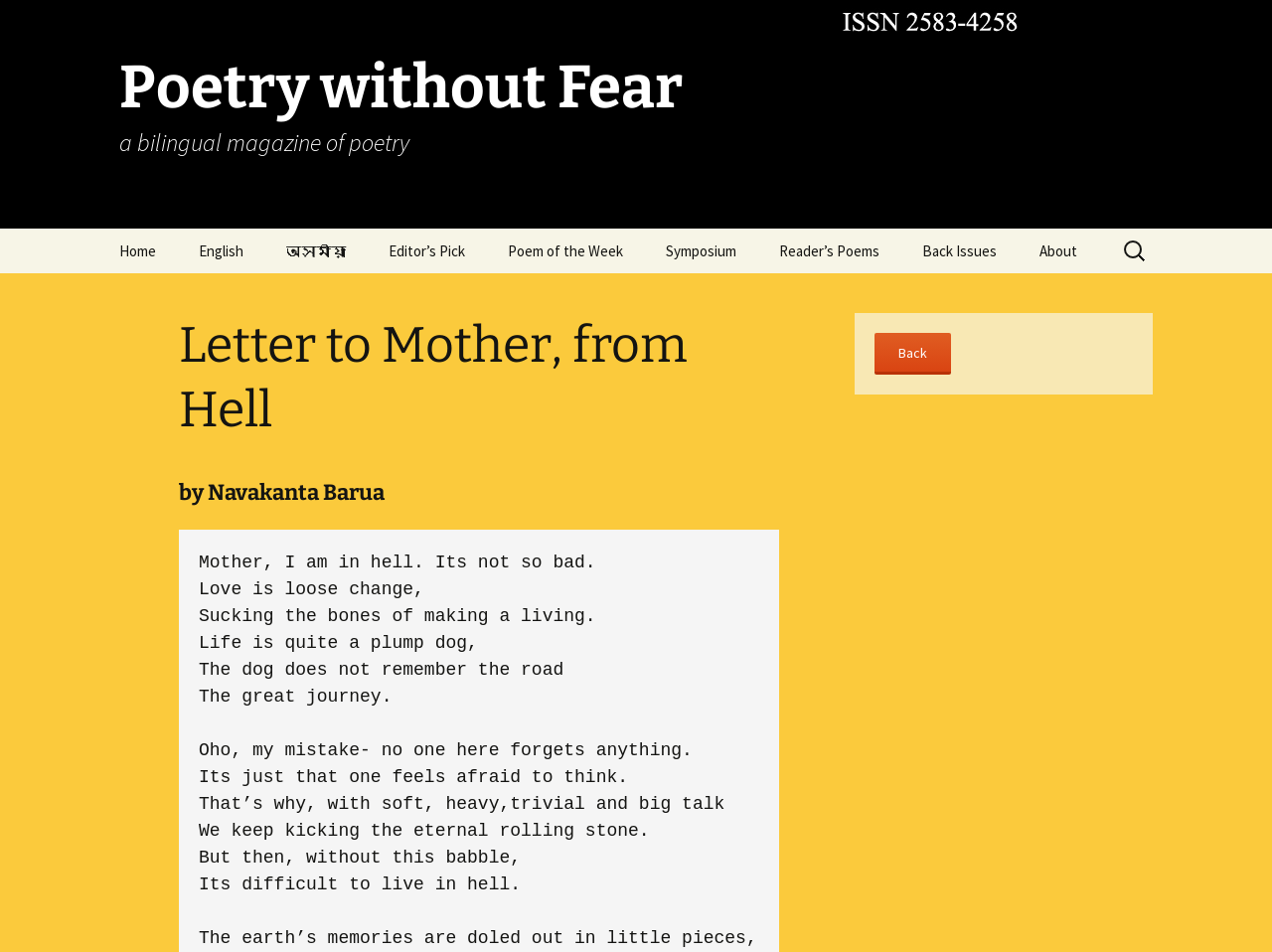Based on the element description কবিতা, identify the bounding box of the UI element in the given webpage screenshot. The coordinates should be in the format (top-left x, top-left y, bottom-right x, bottom-right y) and must be between 0 and 1.

[0.209, 0.287, 0.366, 0.334]